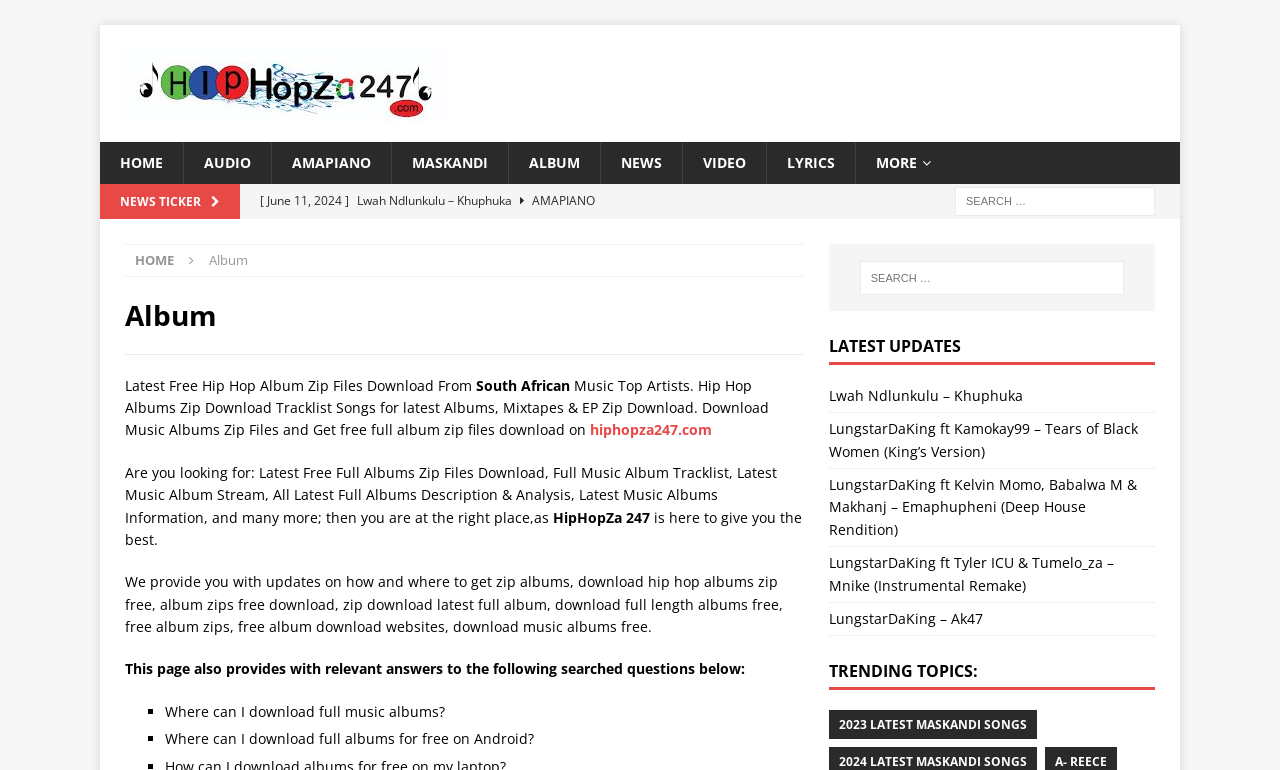Specify the bounding box coordinates of the element's region that should be clicked to achieve the following instruction: "View 2023 LATEST MASKANDI SONGS". The bounding box coordinates consist of four float numbers between 0 and 1, in the format [left, top, right, bottom].

[0.647, 0.922, 0.81, 0.96]